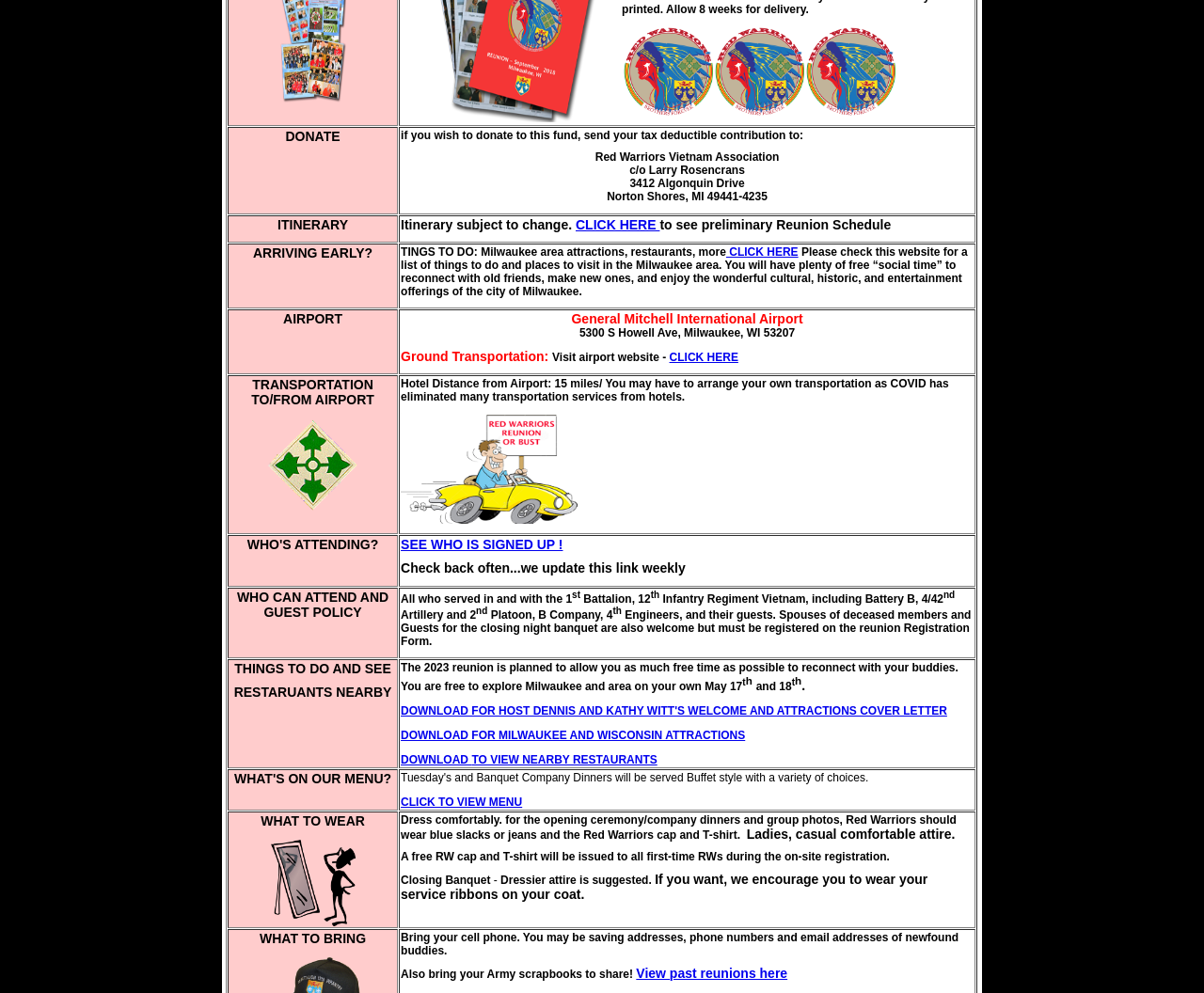What is the purpose of this webpage?
Answer the question in a detailed and comprehensive manner.

Based on the content of the webpage, it appears to be providing information about a reunion, including details on donating, itinerary, and transportation, suggesting that the purpose of this webpage is to inform and facilitate a reunion event.